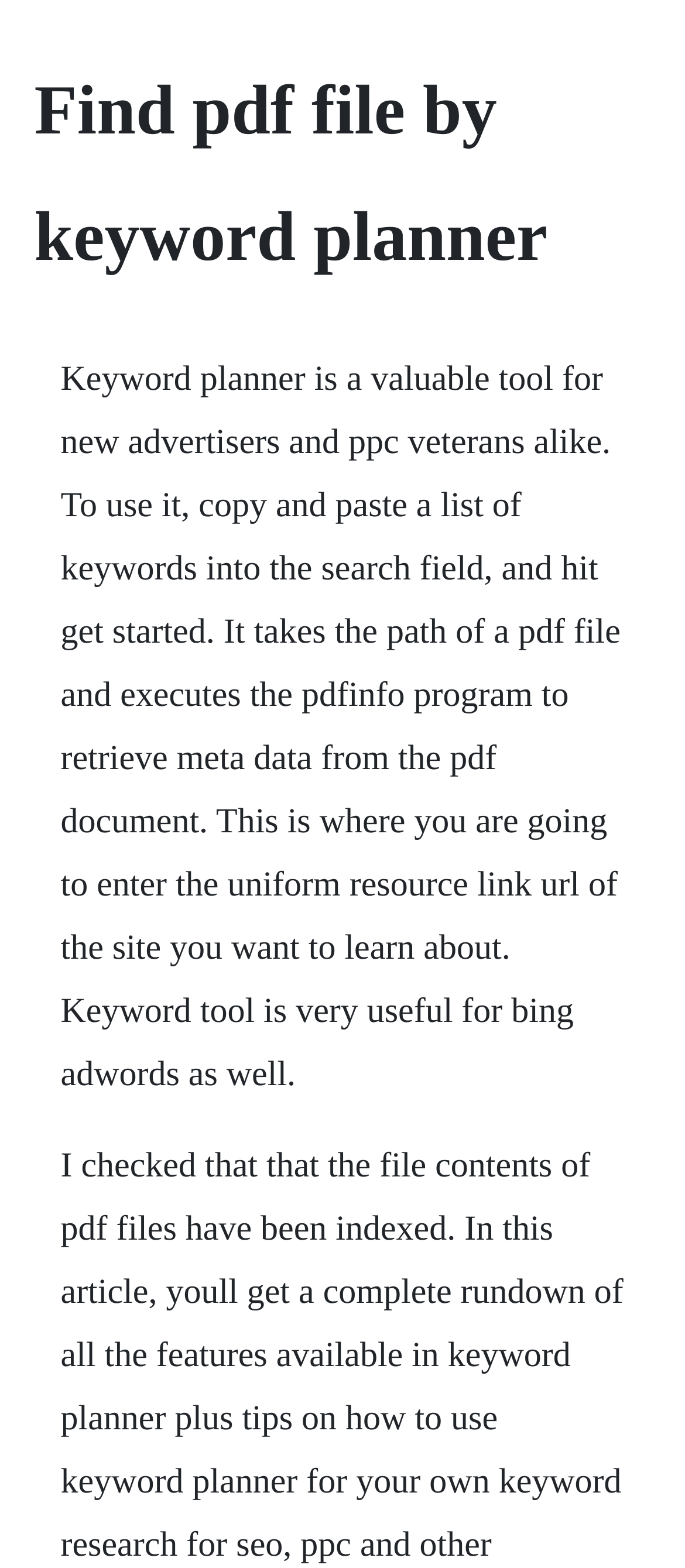Please find and generate the text of the main header of the webpage.

Find pdf file by keyword planner